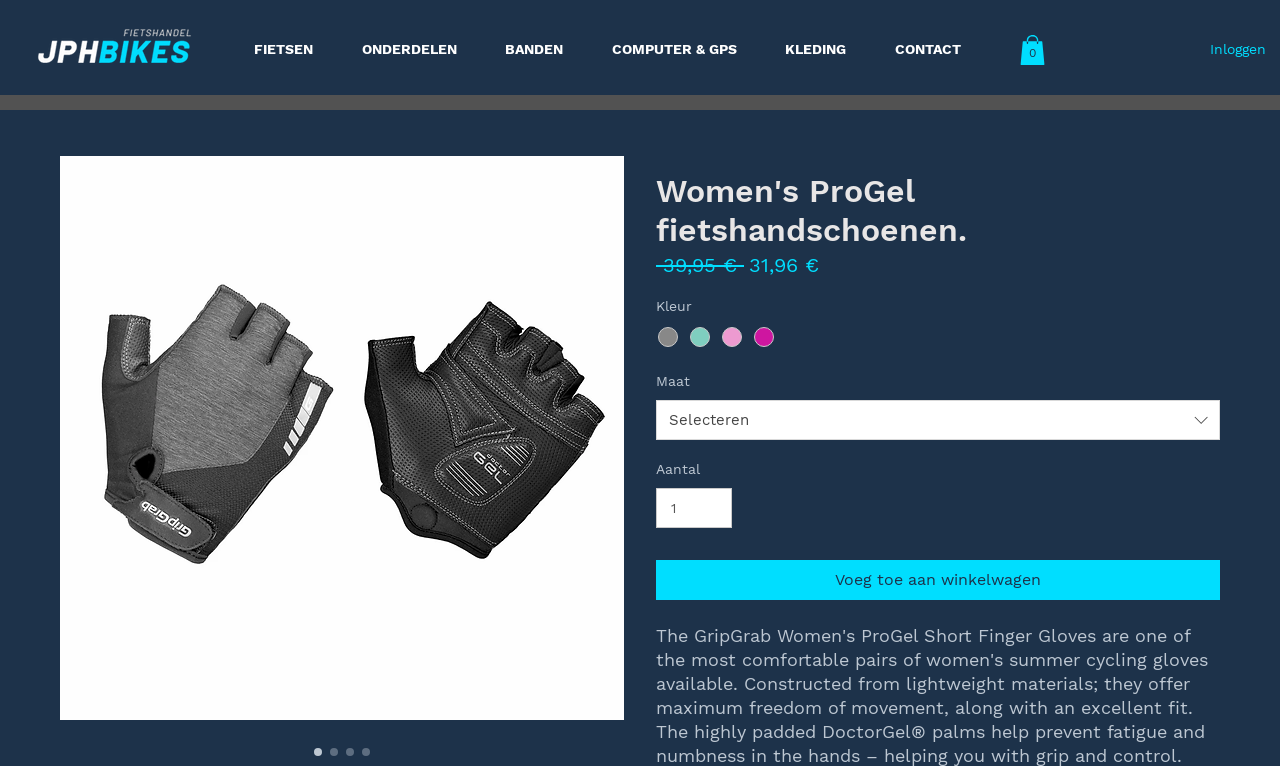Locate the bounding box coordinates of the area where you should click to accomplish the instruction: "Select a size from the 'Maat' listbox".

[0.512, 0.522, 0.953, 0.575]